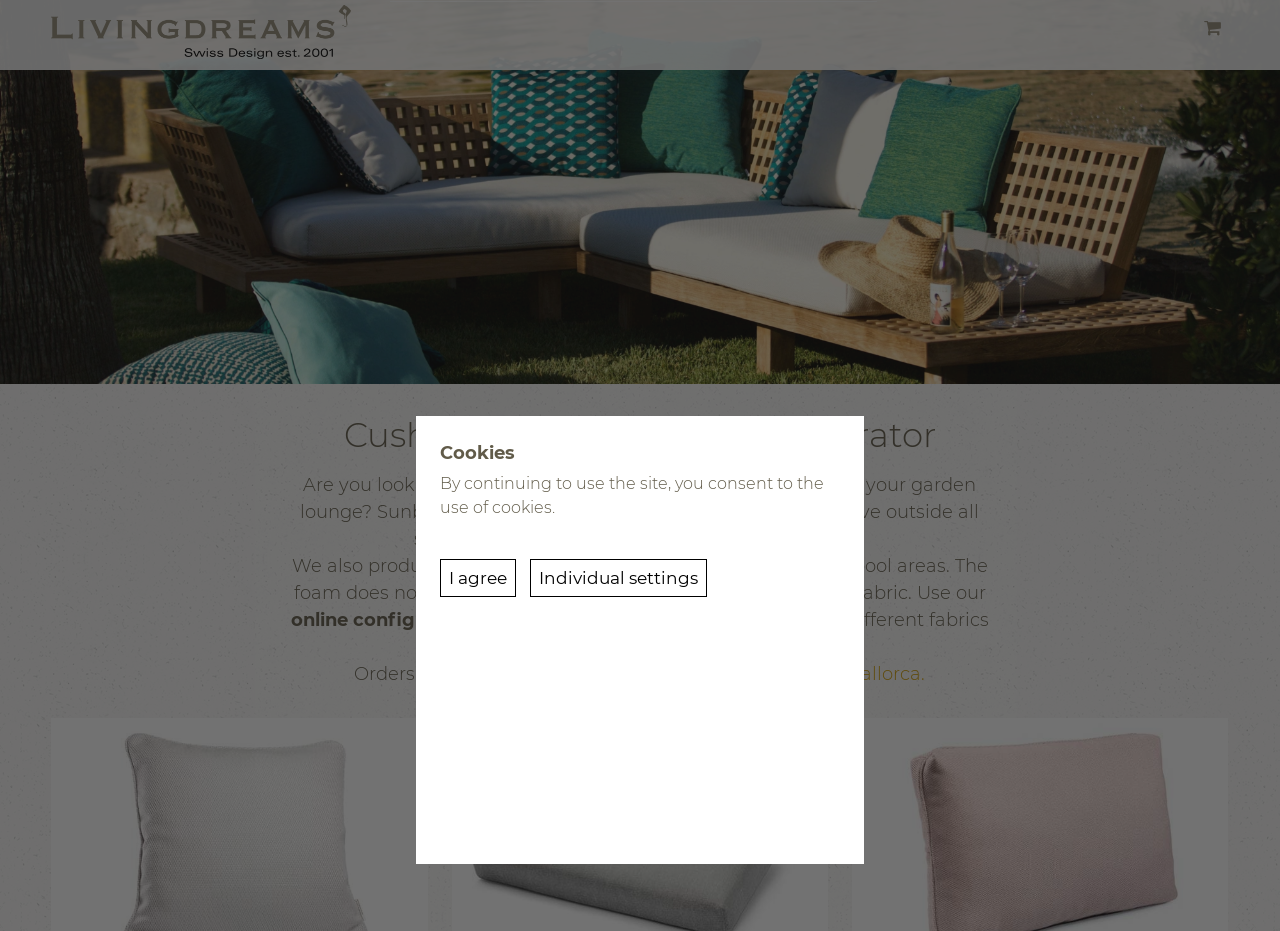Observe the image and answer the following question in detail: Where are orders for the EU shipped from?

The webpage mentions that orders for the EU are shipped from the online store in Mallorca, indicating that the company has a presence in Mallorca and uses it as a shipping hub for European orders.